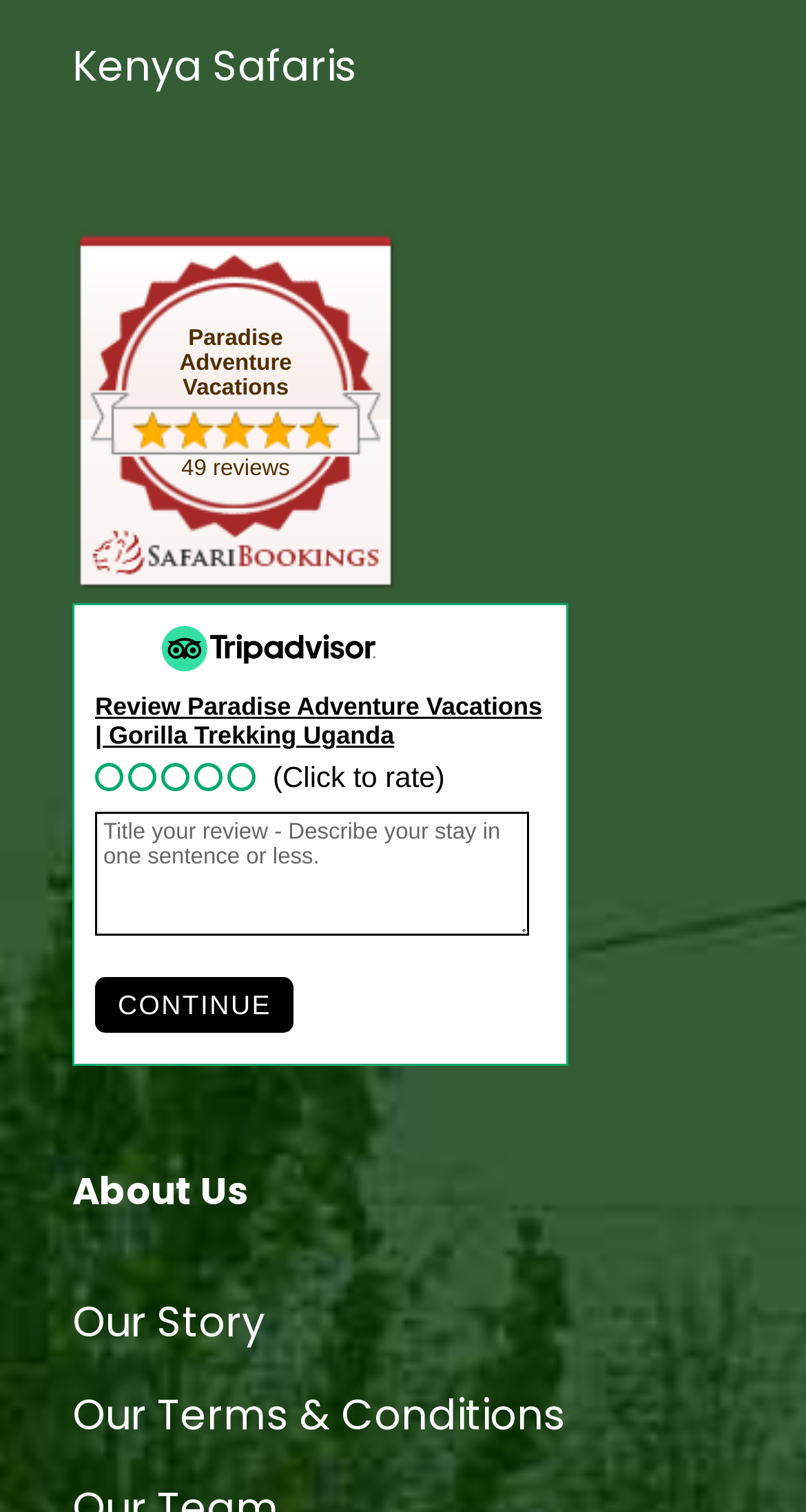Determine the bounding box coordinates for the HTML element mentioned in the following description: "Paradise Adventure Vacations". The coordinates should be a list of four floats ranging from 0 to 1, represented as [left, top, right, bottom].

[0.223, 0.215, 0.362, 0.265]